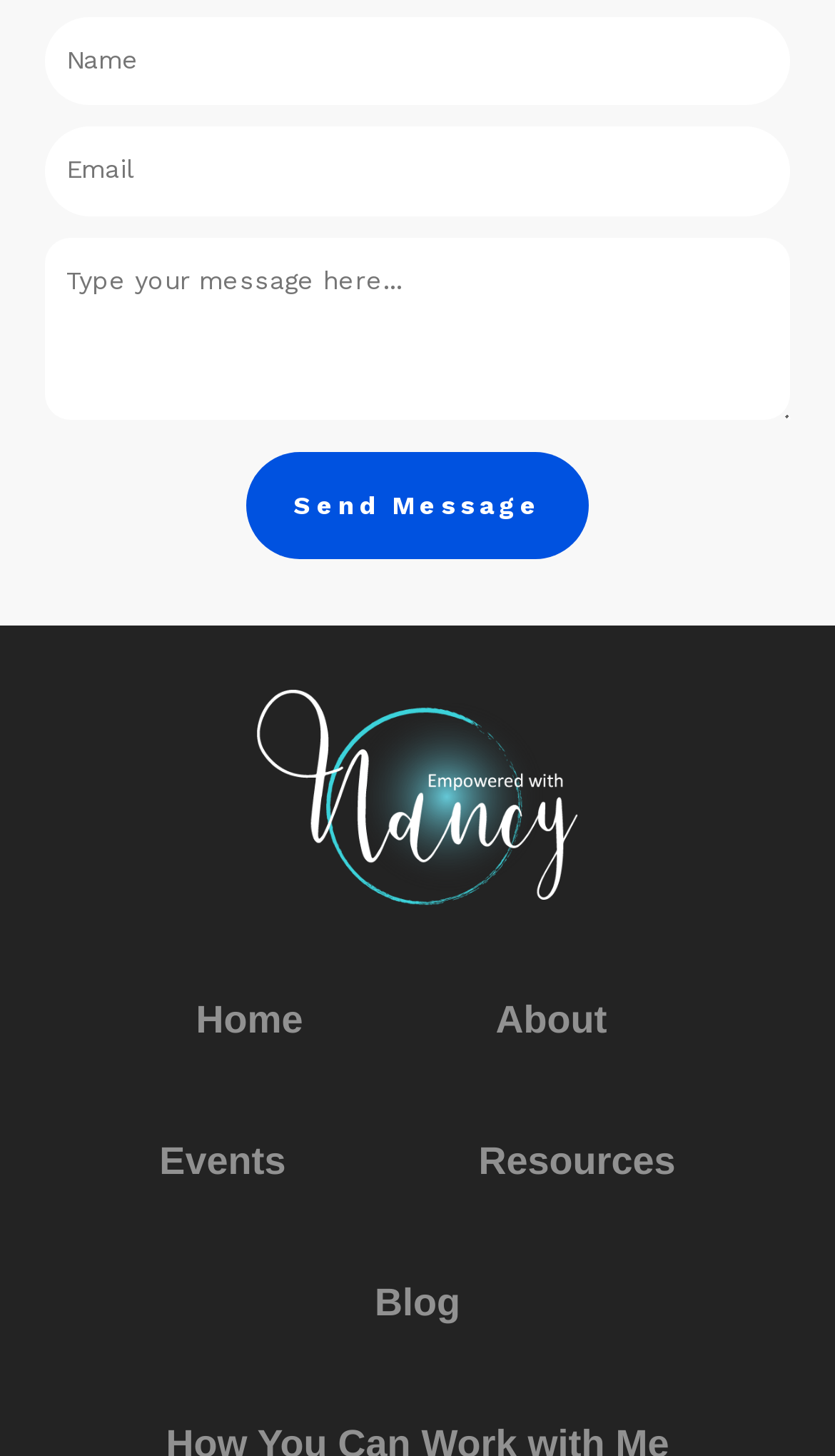Identify the coordinates of the bounding box for the element that must be clicked to accomplish the instruction: "Click Send Message".

[0.295, 0.31, 0.705, 0.385]